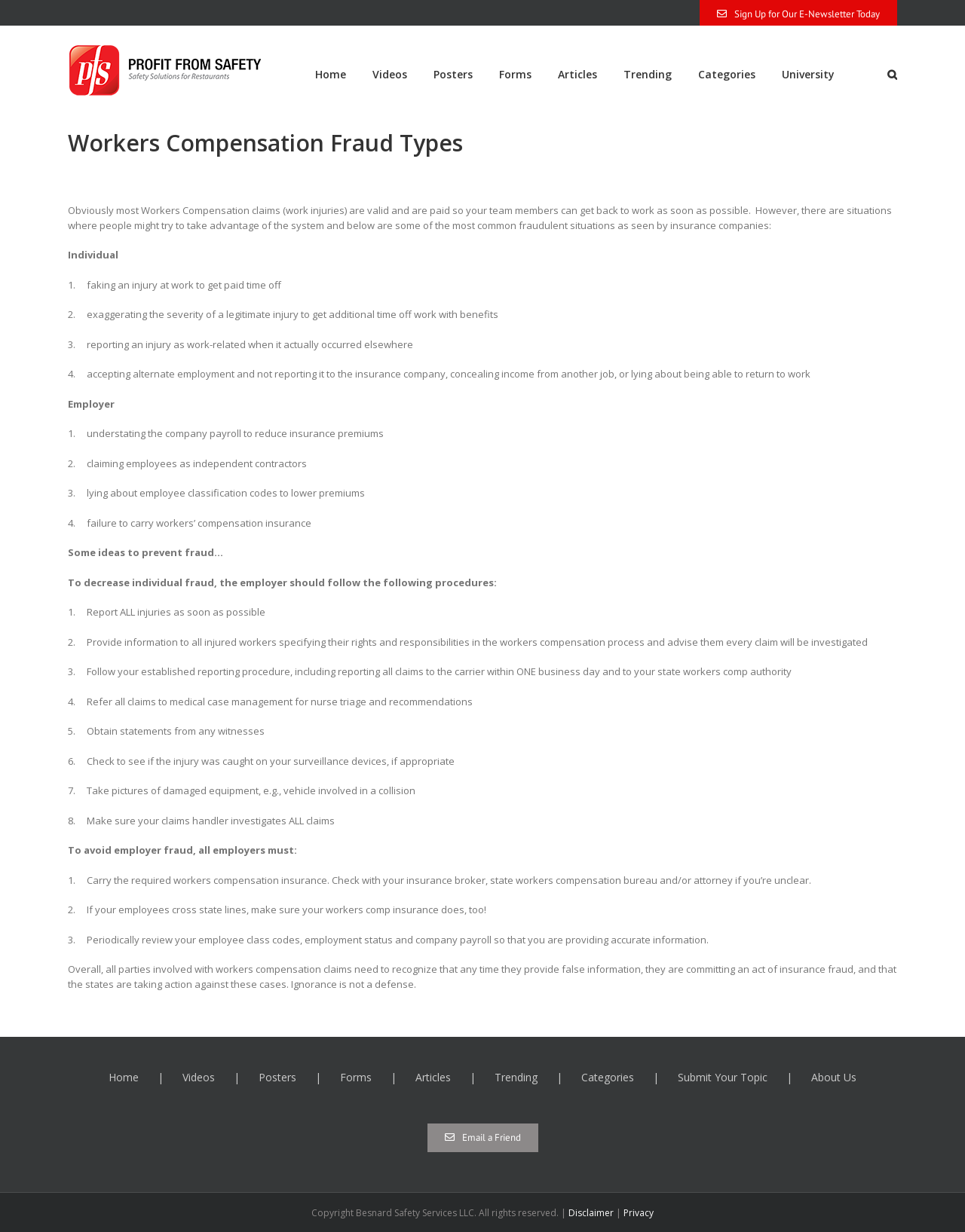What is the purpose of medical case management in workers' compensation claims?
Based on the screenshot, respond with a single word or phrase.

To provide nurse triage and recommendations